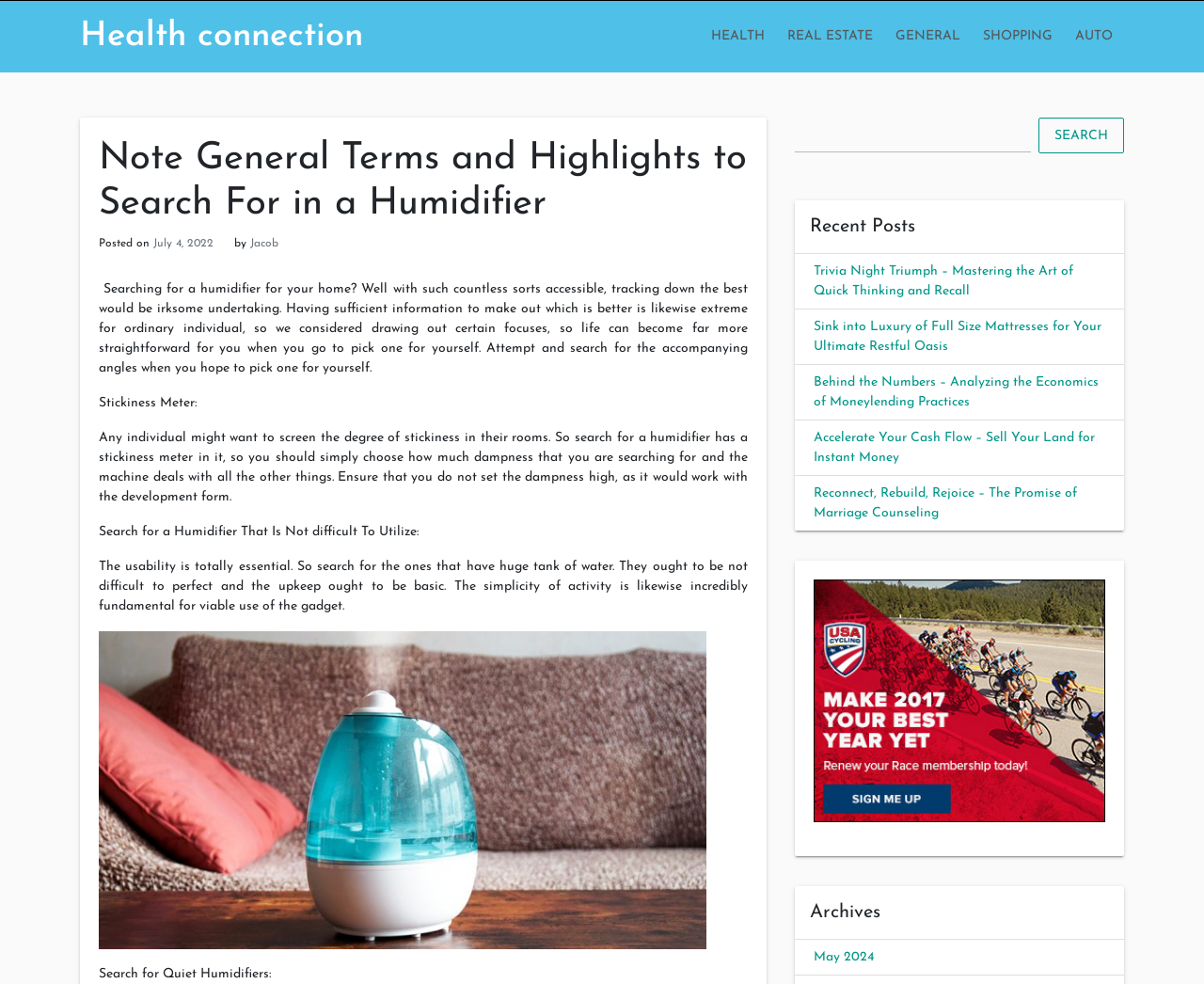Locate the bounding box coordinates of the element to click to perform the following action: 'Click on the 'May 2024' link in the Archives section'. The coordinates should be given as four float values between 0 and 1, in the form of [left, top, right, bottom].

[0.676, 0.966, 0.726, 0.98]